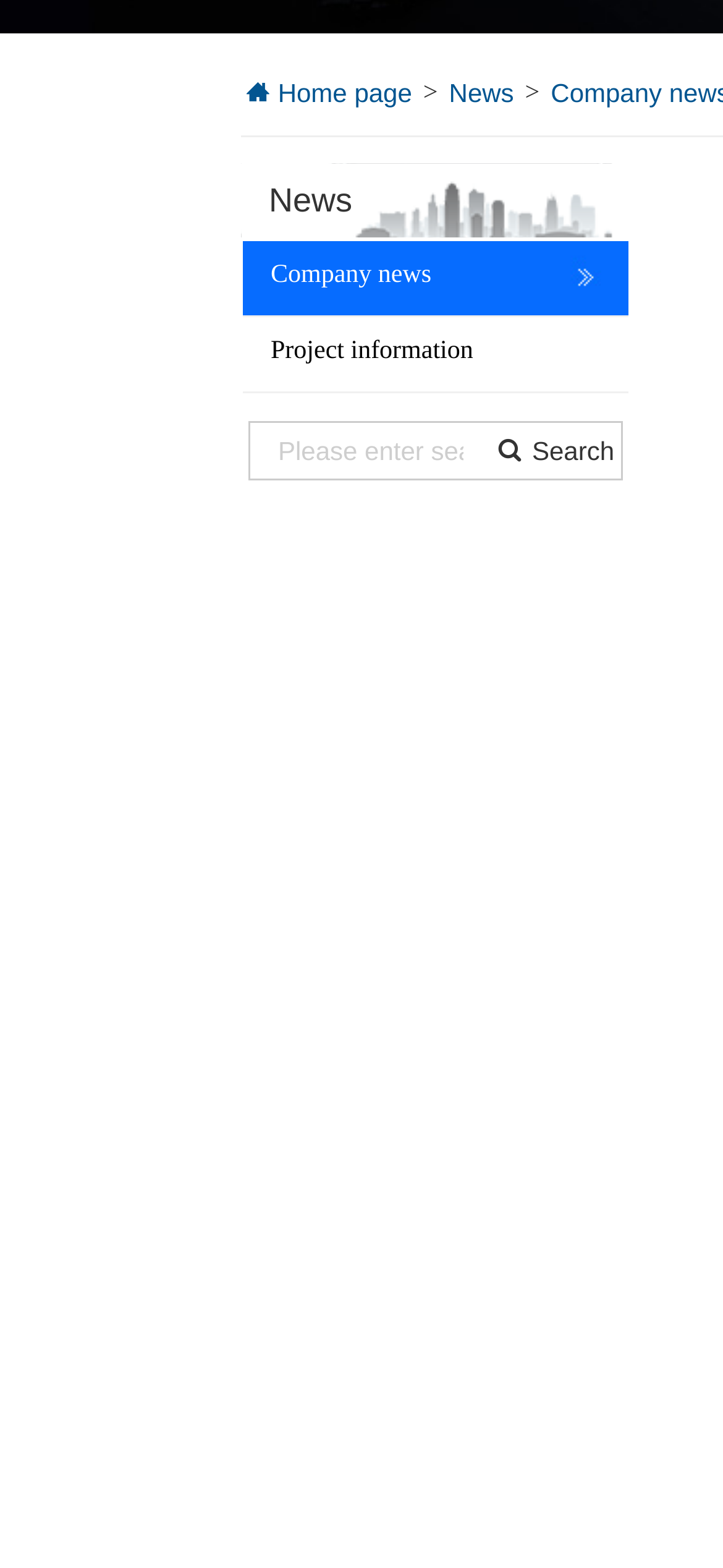Given the element description, predict the bounding box coordinates in the format (top-left x, top-left y, bottom-right x, bottom-right y), using floating point numbers between 0 and 1: name="search_keyword" placeholder="Please enter search content"

[0.346, 0.27, 0.679, 0.305]